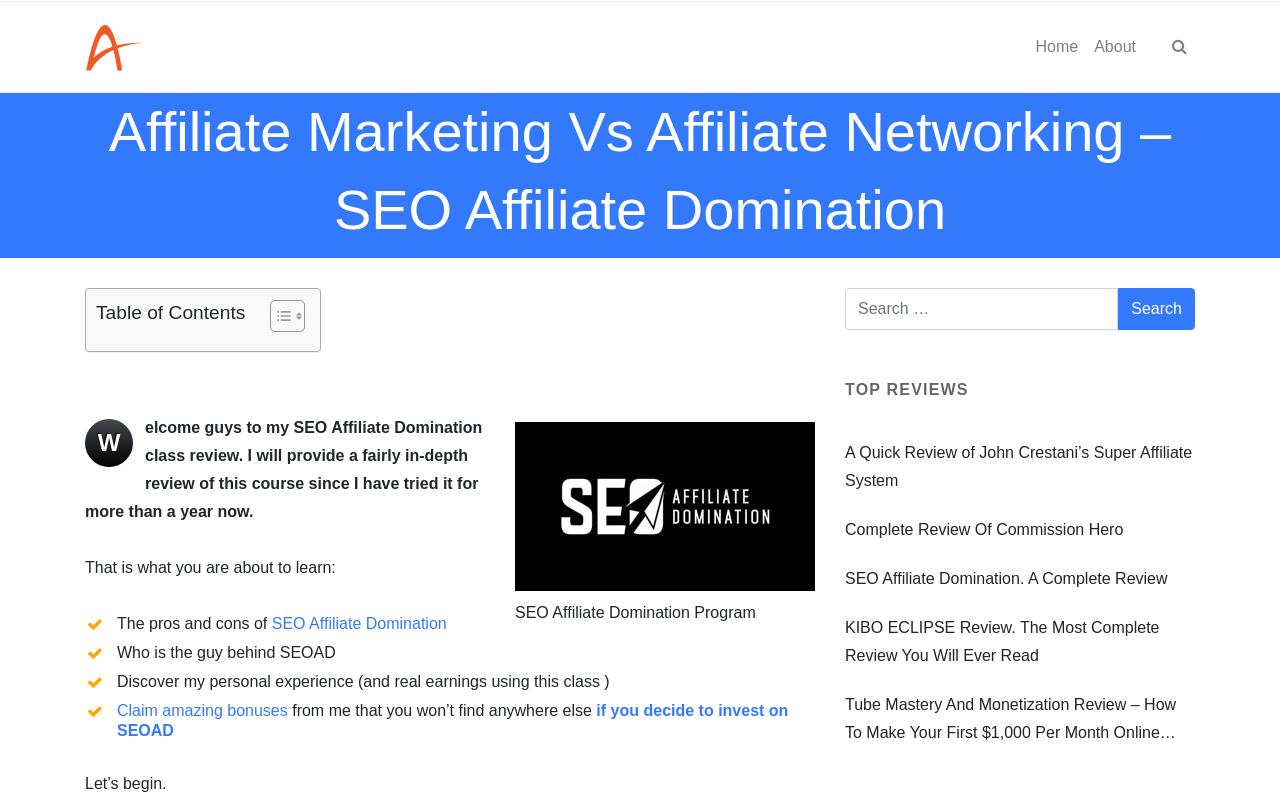With reference to the screenshot, provide a detailed response to the question below:
How many review links are listed under 'TOP REVIEWS'?

Under the 'TOP REVIEWS' heading, there are 5 review links listed, including 'A Quick Review of John Crestani’s Super Affiliate System', 'Complete Review Of Commission Hero', and others.